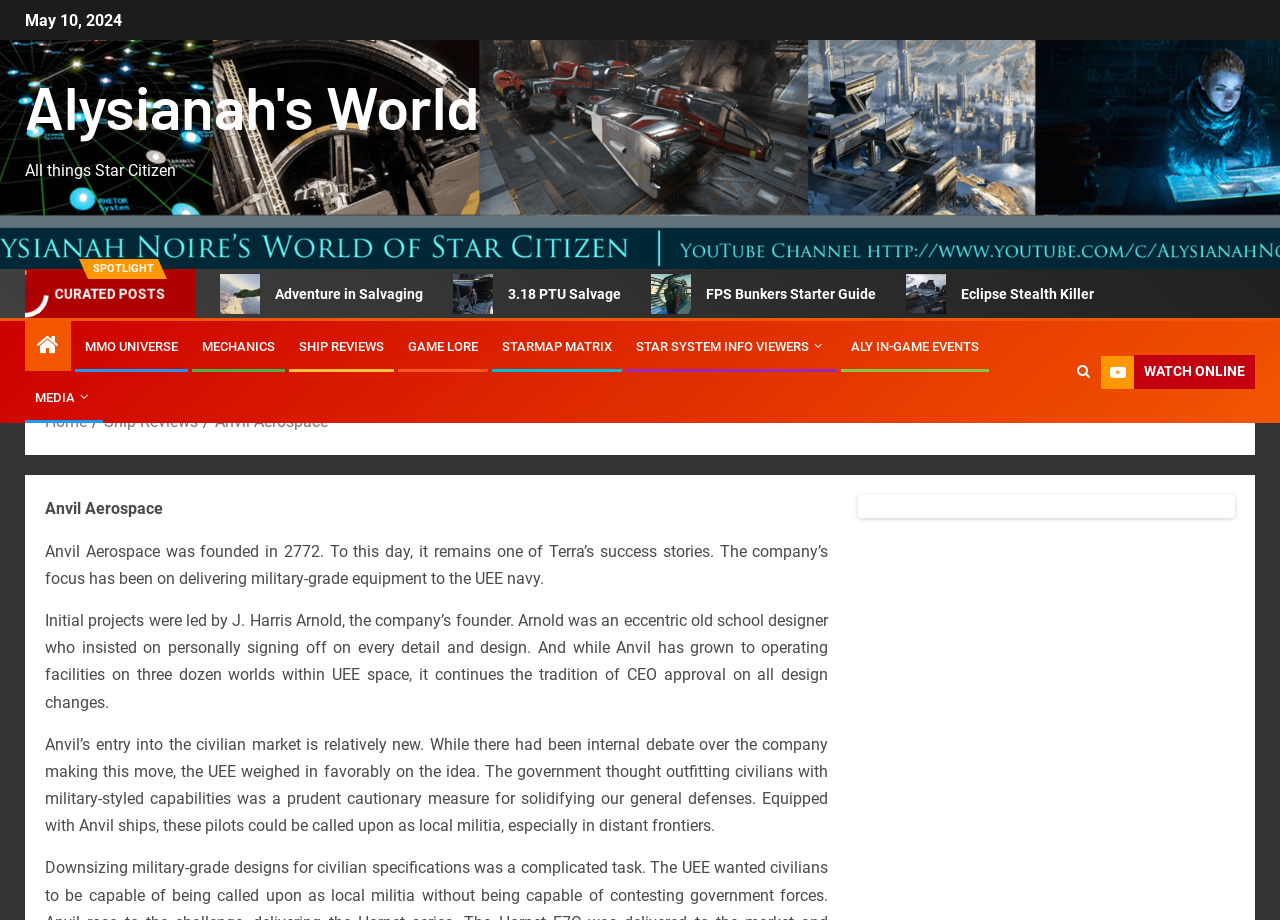Respond with a single word or short phrase to the following question: 
How many worlds within UEE space does Anvil operate facilities on?

three dozen